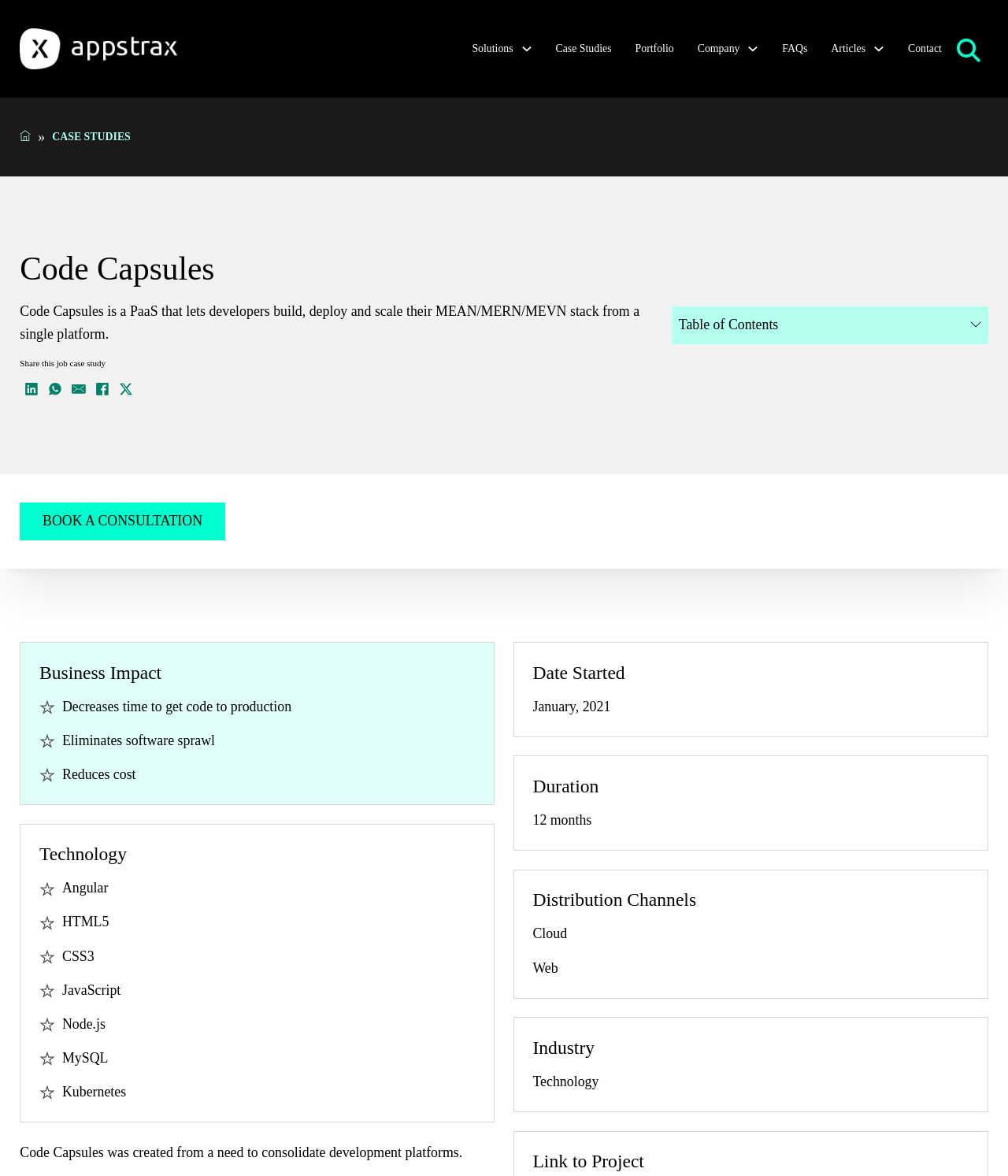What is Code Capsules?
Based on the image, answer the question with as much detail as possible.

Based on the webpage, Code Capsules is a Platform as a Service (PaaS) that allows developers to build, deploy, and scale their MEAN/MERN/MEVN stack from a single platform.